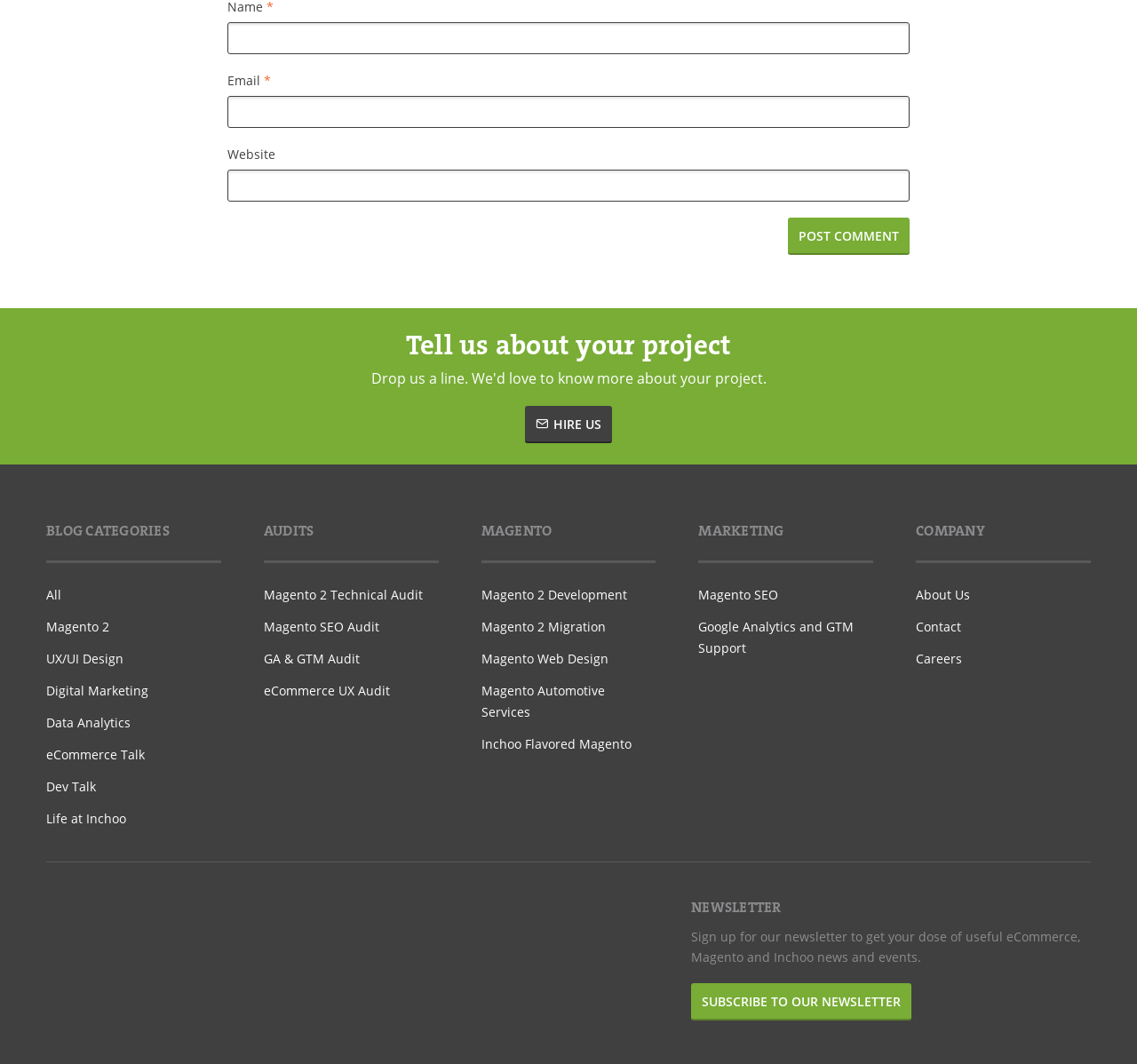Based on the image, please elaborate on the answer to the following question:
What is the purpose of the 'SUBSCRIBE TO OUR NEWSLETTER' link?

The 'SUBSCRIBE TO OUR NEWSLETTER' link is located below the 'NEWSLETTER' section, which suggests that it is used to subscribe to the newsletter. The presence of the 'Sign up for our newsletter...' text also implies that the link is used to subscribe to the newsletter.